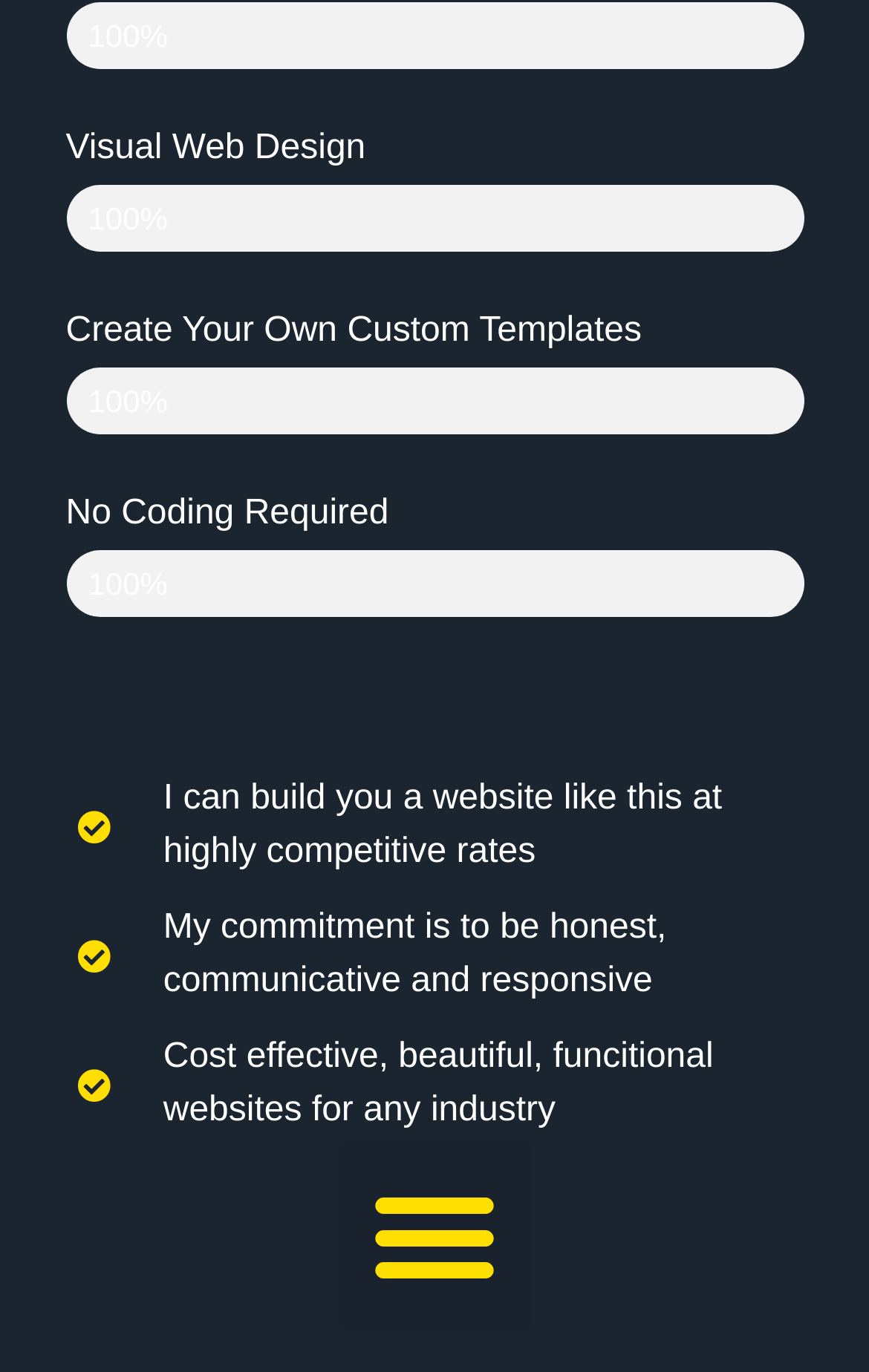Provide a single word or phrase answer to the question: 
What is the purpose of the website?

Create websites